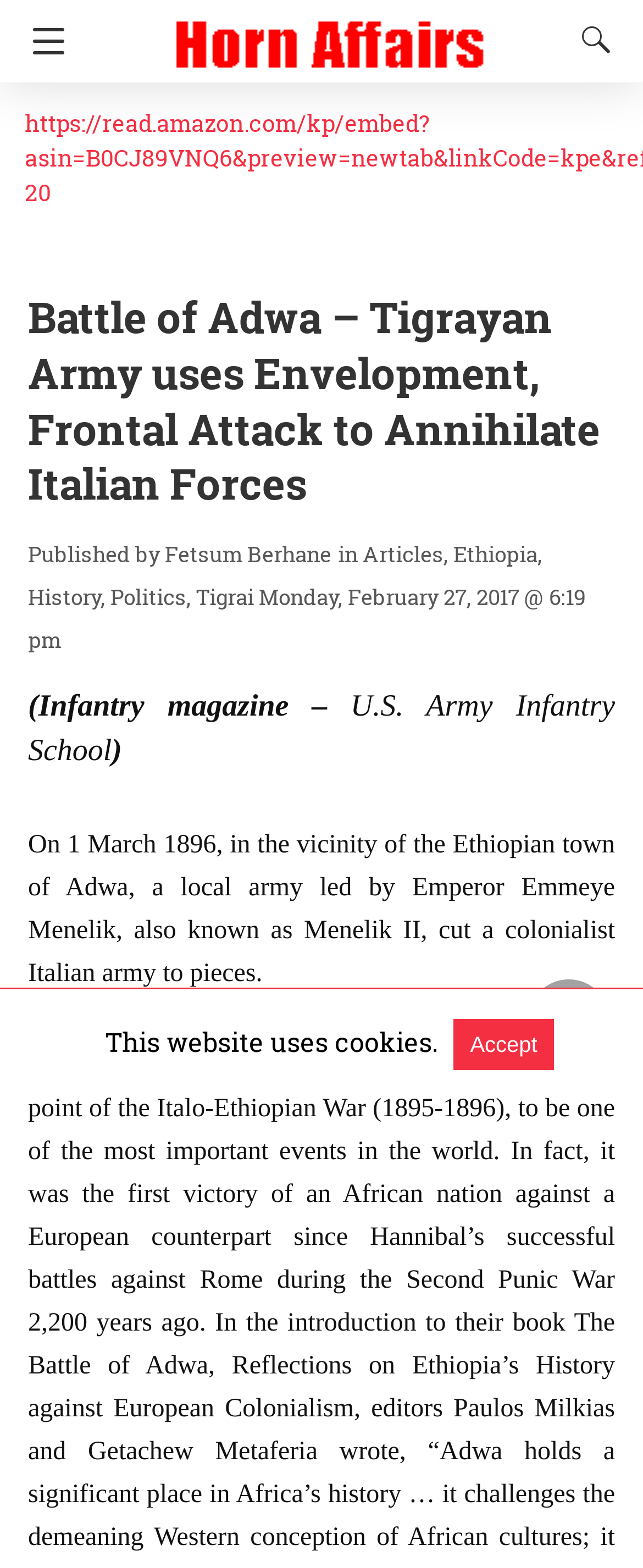What is the name of the author of the article?
Please answer the question with a detailed and comprehensive explanation.

I found this answer by looking at the StaticText element with the text 'Fetsum Berhane' which provides the name of the author of the article.